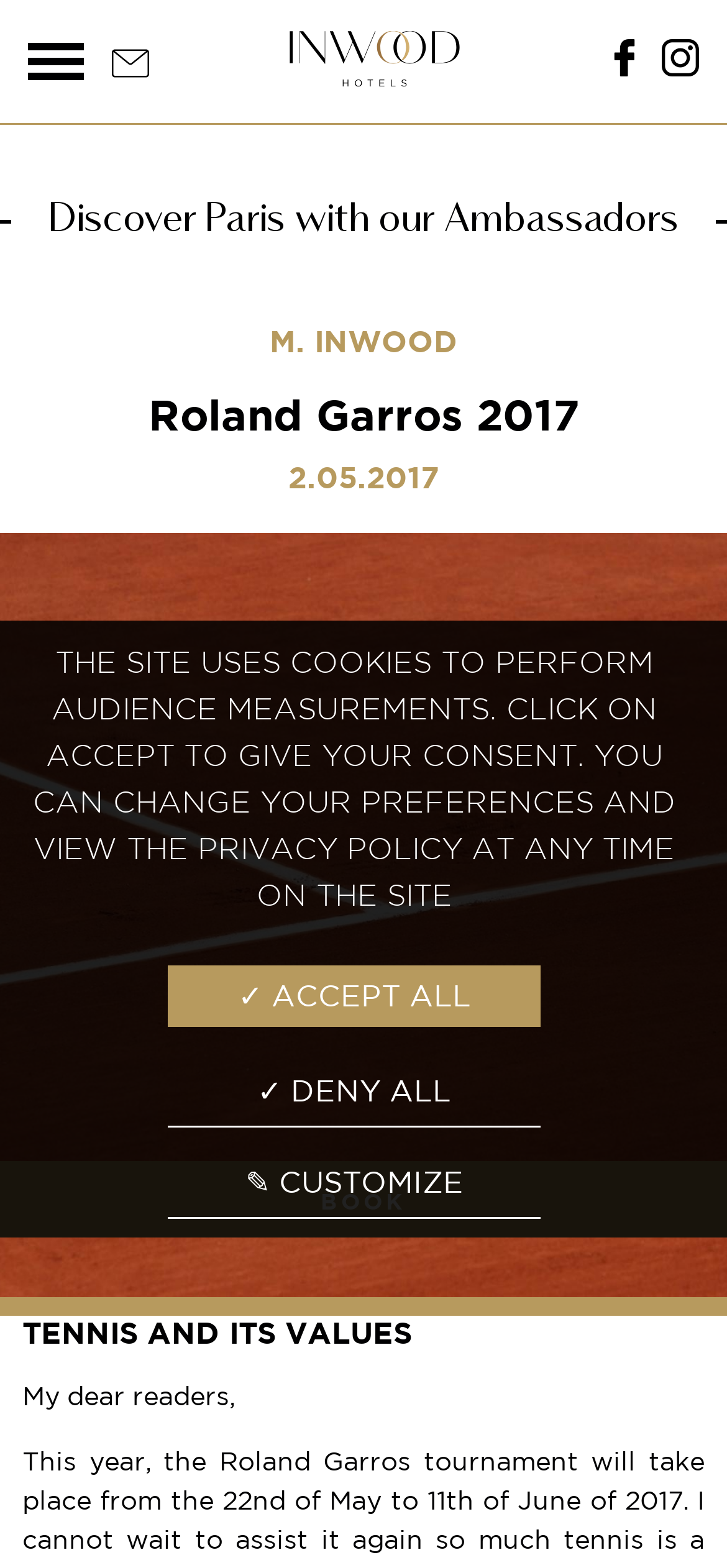What is the event mentioned on the webpage?
Answer with a single word or short phrase according to what you see in the image.

Roland Garros 2017